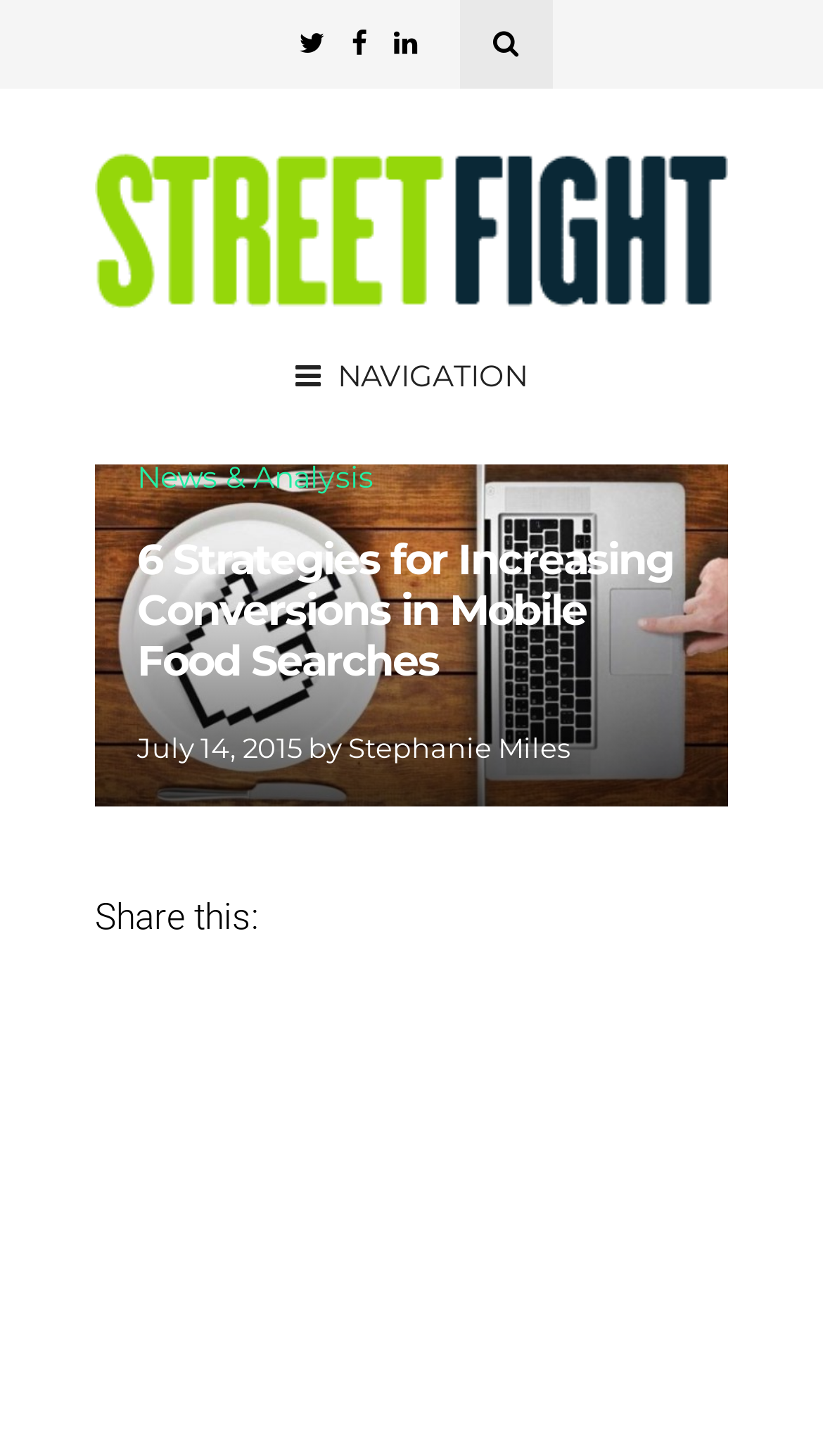Determine and generate the text content of the webpage's headline.

6 Strategies for Increasing Conversions in Mobile Food Searches